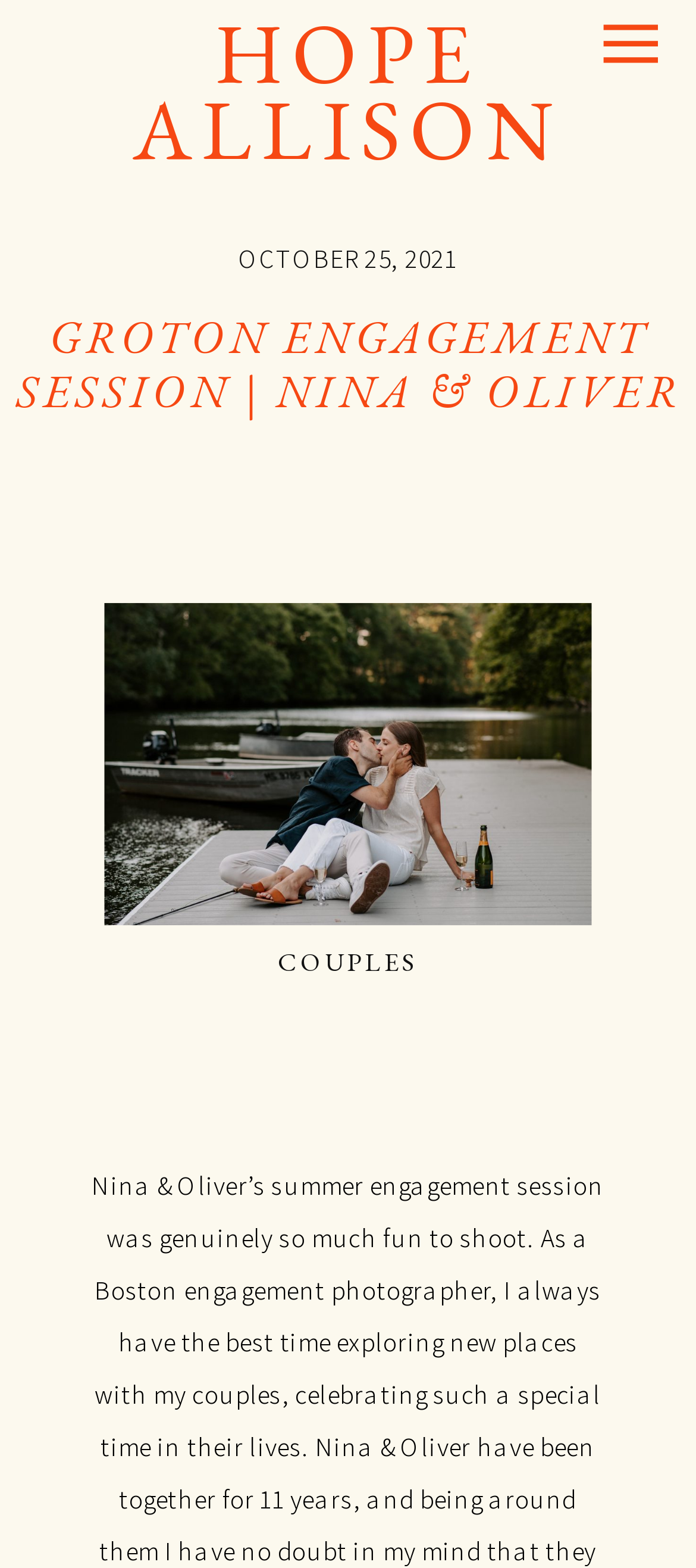Provide a thorough description of this webpage.

This webpage appears to be a blog post or a portfolio page of a photographer, specifically showcasing a Groton engagement session with a couple named Nina and Oliver. 

At the top of the page, there is a large image that spans almost the entire width, taking up about 12% of the page's height. Below this image, the photographer's name, "HOPE ALLISON", is prominently displayed as a link, which is also a heading. 

To the right of the photographer's name, the date "OCTOBER 25, 2021" is written in a smaller font. 

The main title of the page, "GROTON ENGAGEMENT SESSION | NINA & OLIVER", is a large heading that stretches across the page, positioned below the photographer's name and date. 

Further down, there is a smaller image that takes up about 20% of the page's width and 15% of its height, with a caption "Boston Engagement Photographer". 

Below this image, the word "COUPLES" is displayed as a heading, with a link to a related page or section.